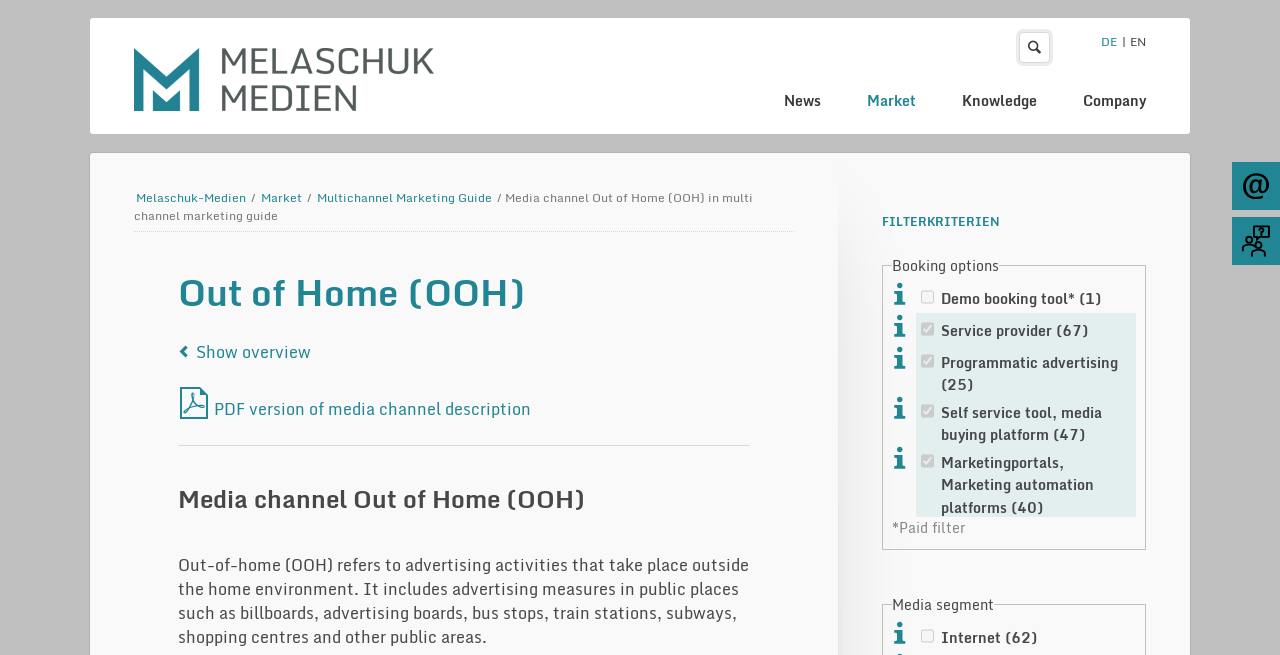From the element description: "title="Contact"", extract the bounding box coordinates of the UI element. The coordinates should be expressed as four float numbers between 0 and 1, in the order [left, top, right, bottom].

[0.962, 0.247, 1.0, 0.321]